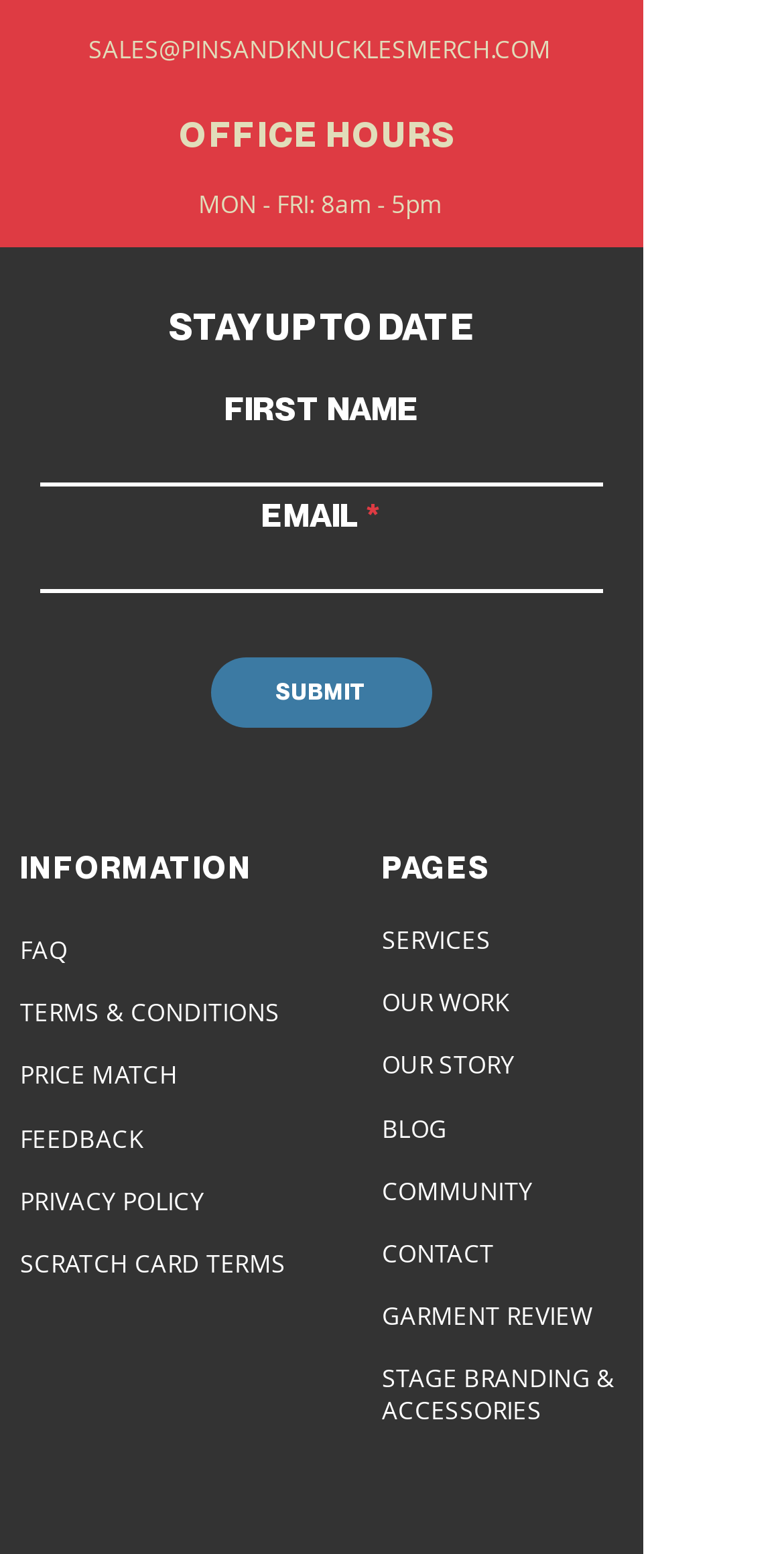Answer the question below with a single word or a brief phrase: 
How many links are there in the 'PAGES' section?

9